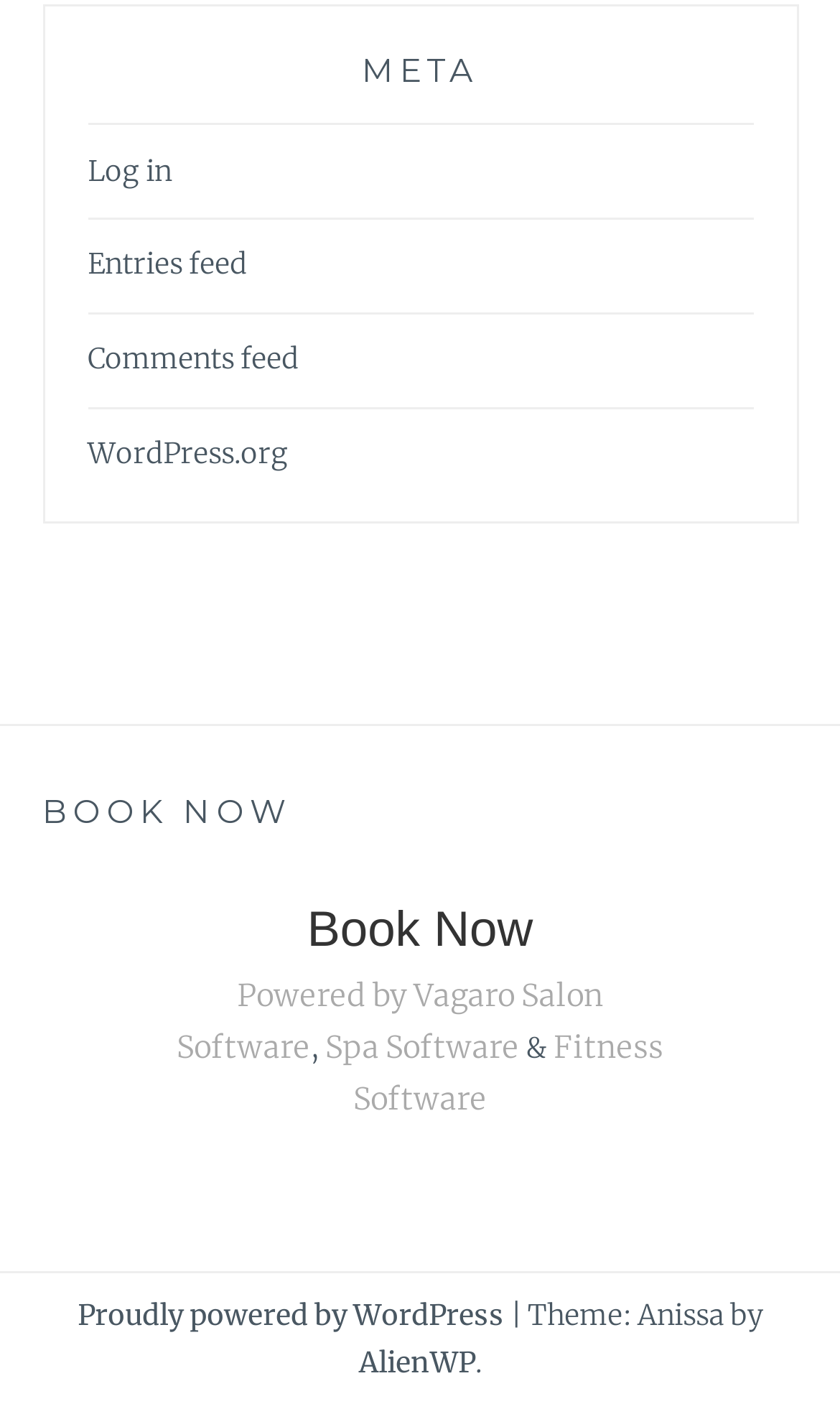Identify the bounding box coordinates of the clickable section necessary to follow the following instruction: "Log in". The coordinates should be presented as four float numbers from 0 to 1, i.e., [left, top, right, bottom].

[0.104, 0.108, 0.204, 0.137]